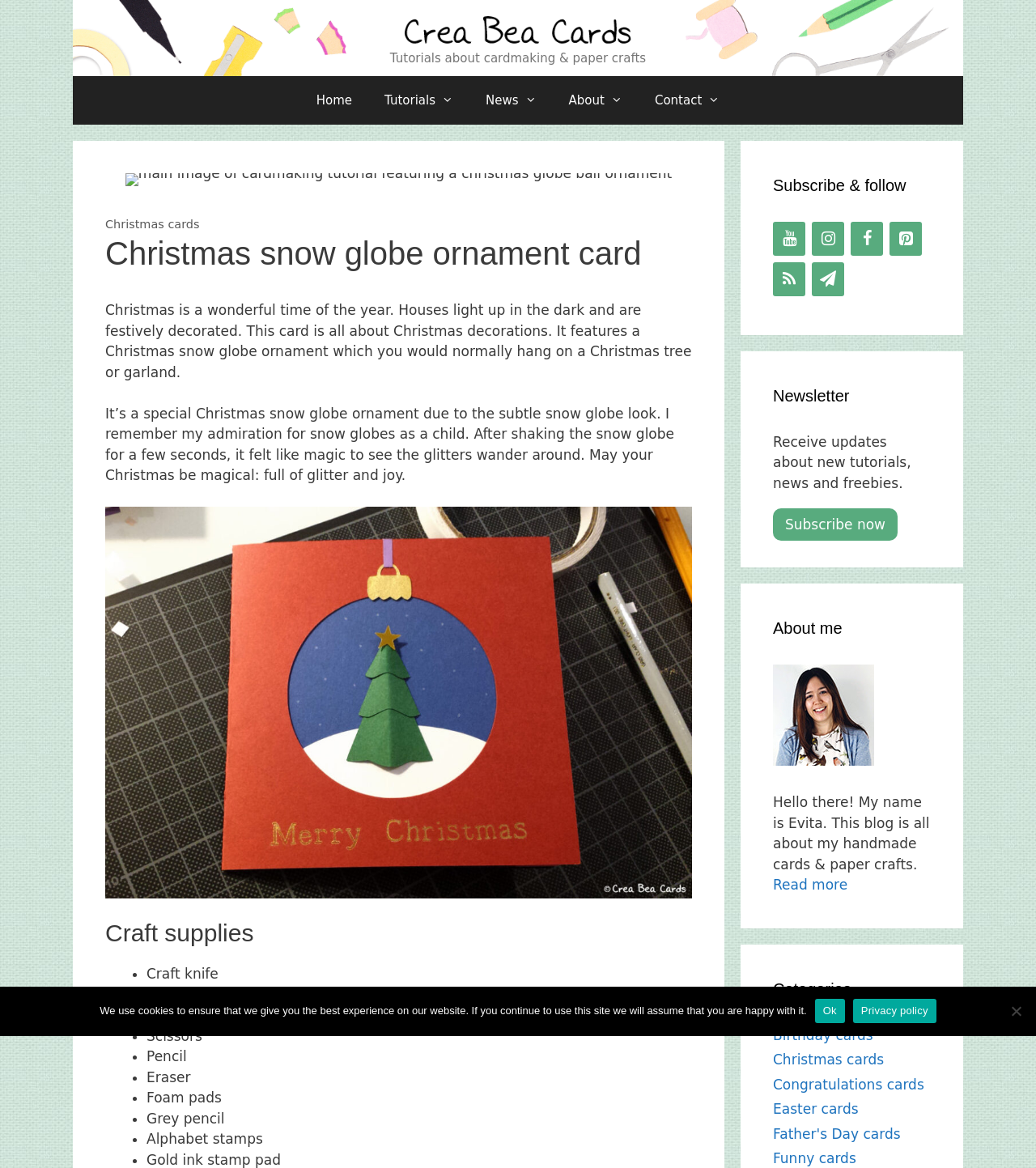Locate the bounding box coordinates of the element that needs to be clicked to carry out the instruction: "Read more about the author". The coordinates should be given as four float numbers ranging from 0 to 1, i.e., [left, top, right, bottom].

[0.746, 0.751, 0.818, 0.765]